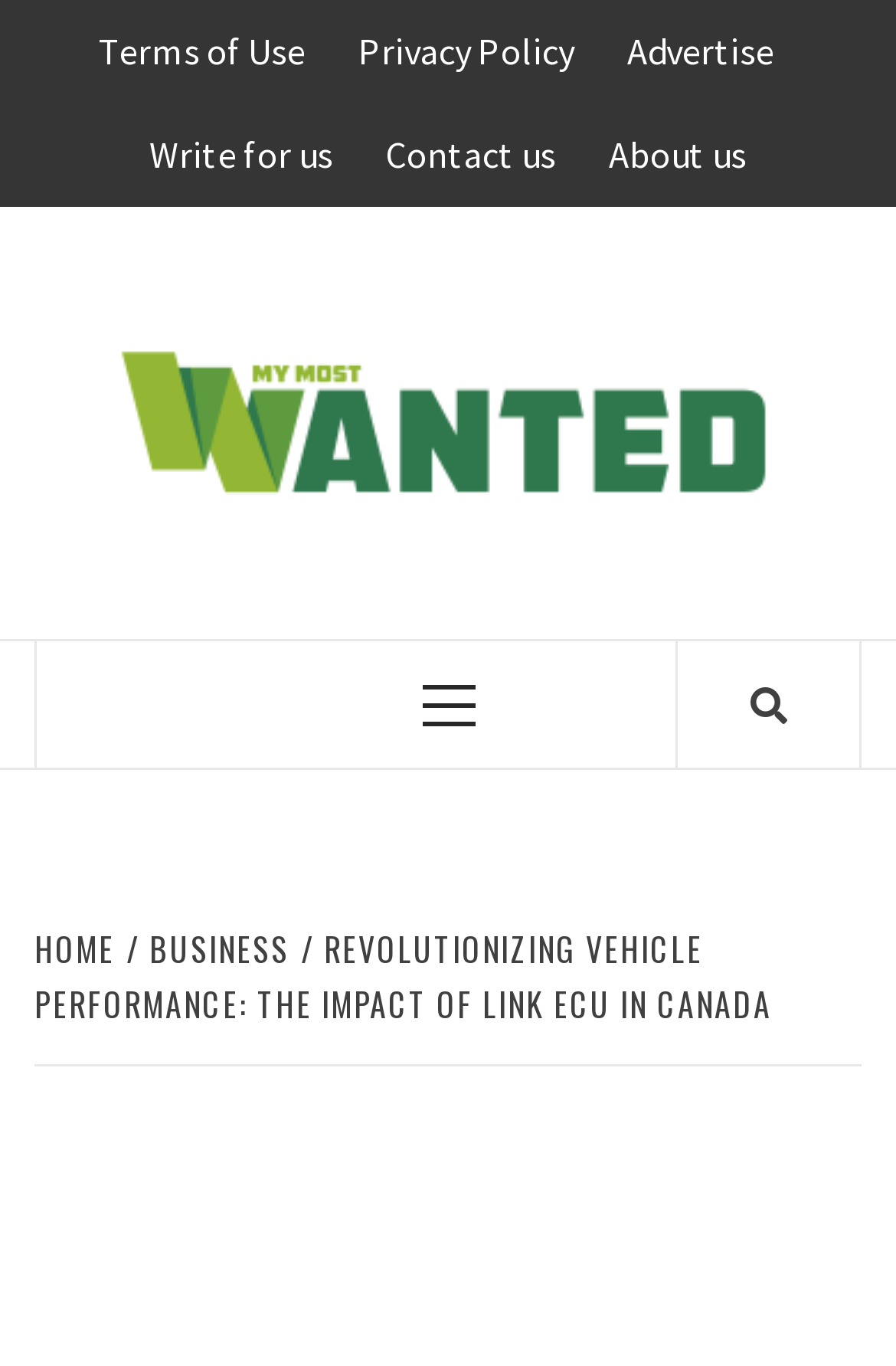Please respond to the question using a single word or phrase:
What type of content does the website provide?

NEWS AND REVIEWS